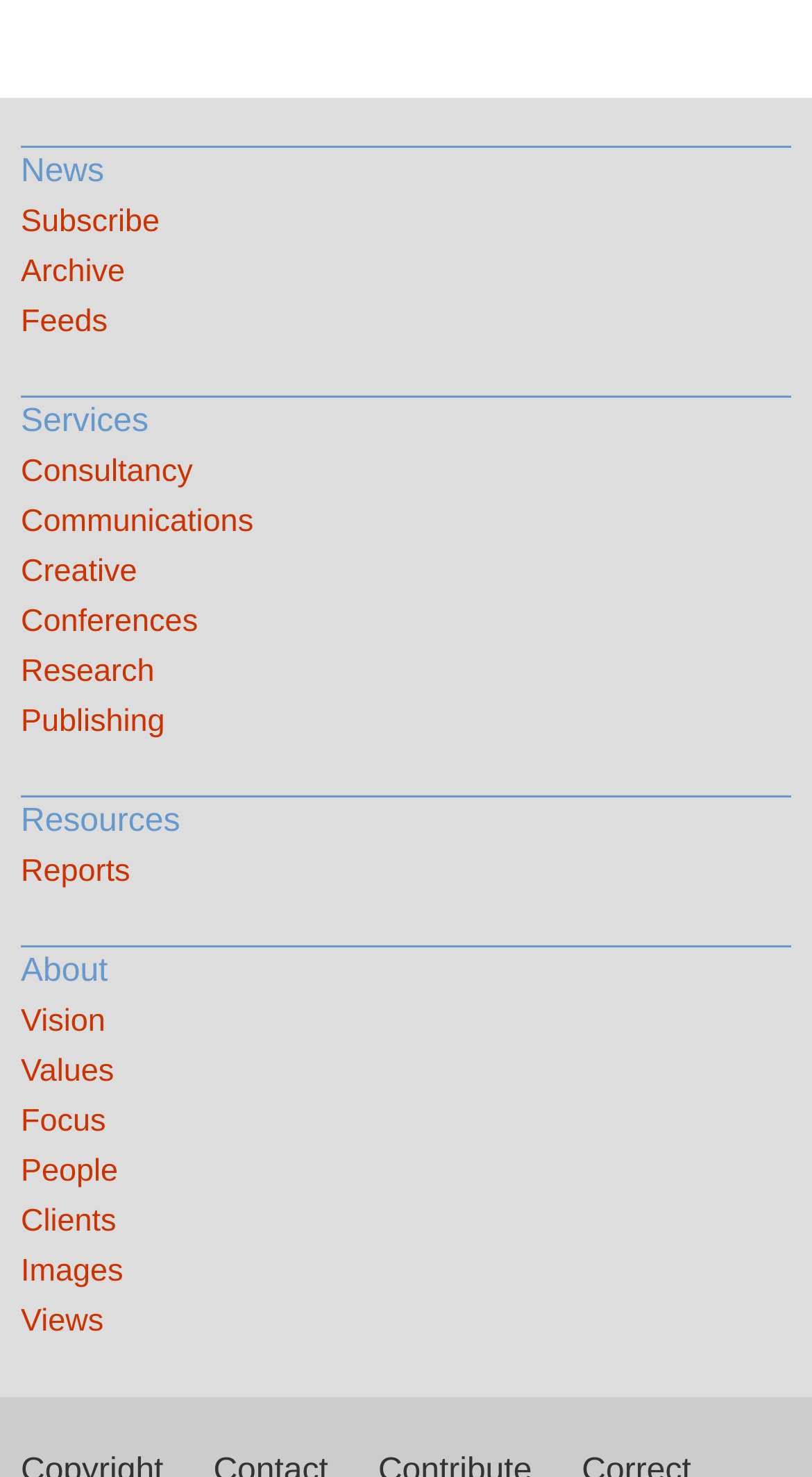Please specify the bounding box coordinates of the clickable section necessary to execute the following command: "Browse research reports".

[0.026, 0.574, 0.974, 0.608]